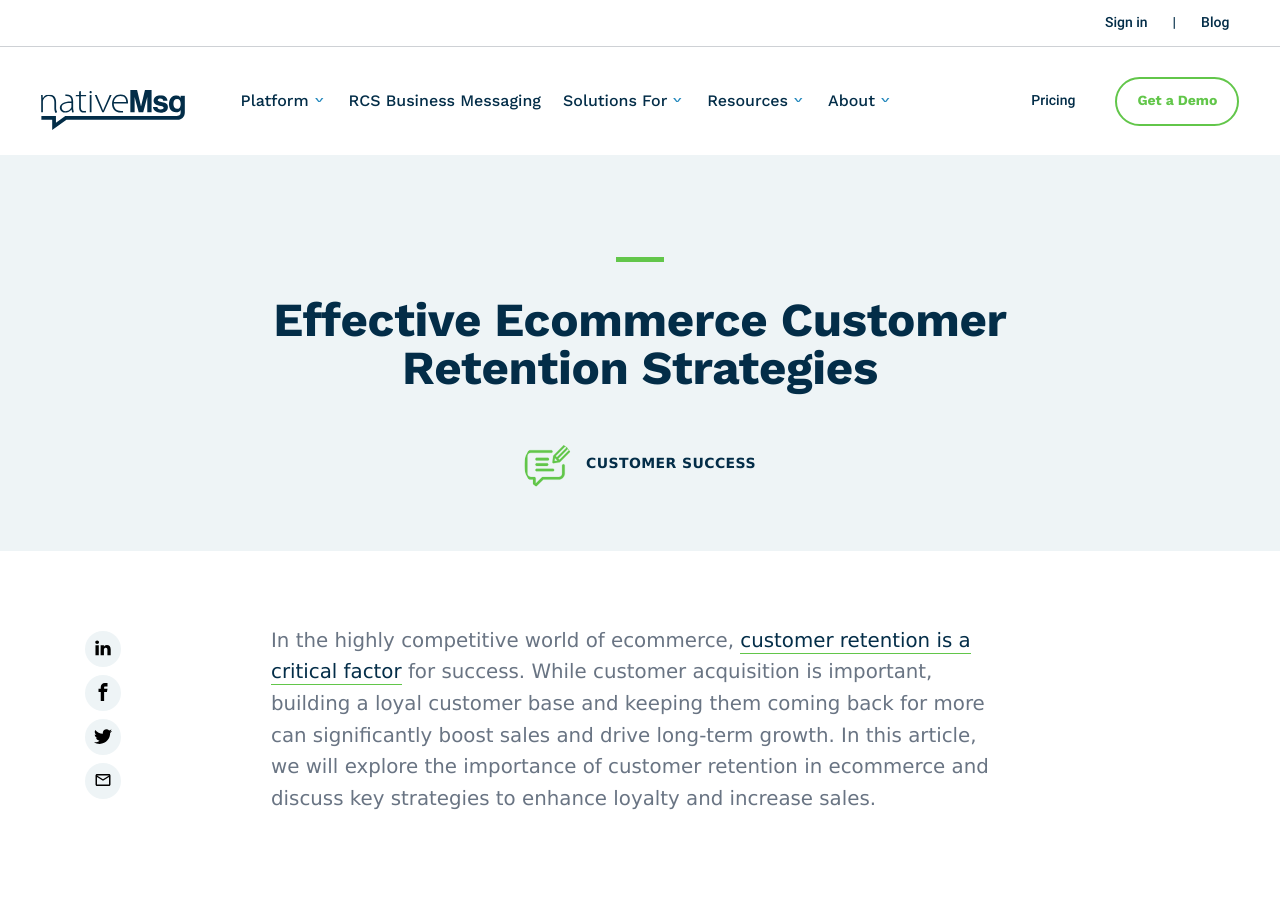Could you indicate the bounding box coordinates of the region to click in order to complete this instruction: "Sign in".

[0.863, 0.017, 0.897, 0.035]